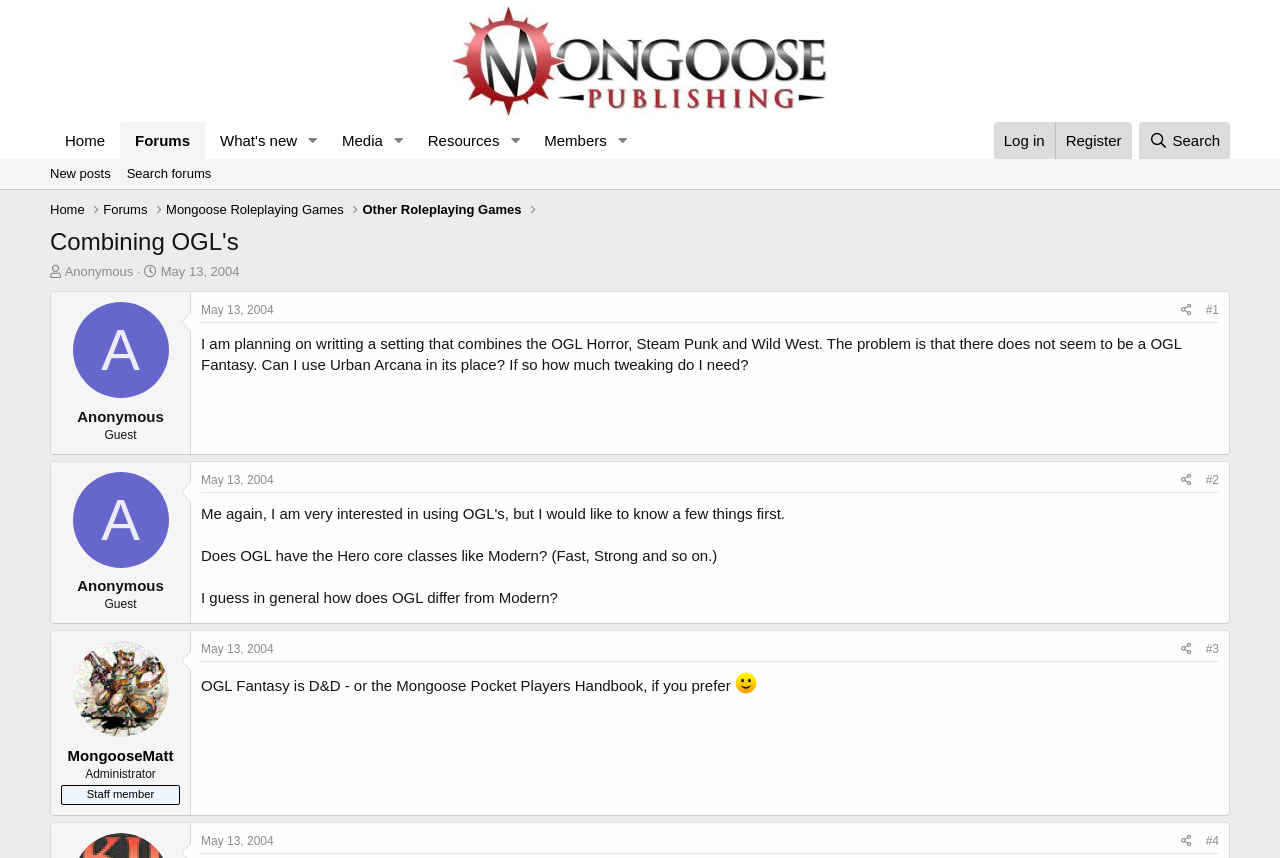Locate the bounding box coordinates of the item that should be clicked to fulfill the instruction: "Click on the 'Share' link".

[0.917, 0.349, 0.936, 0.376]